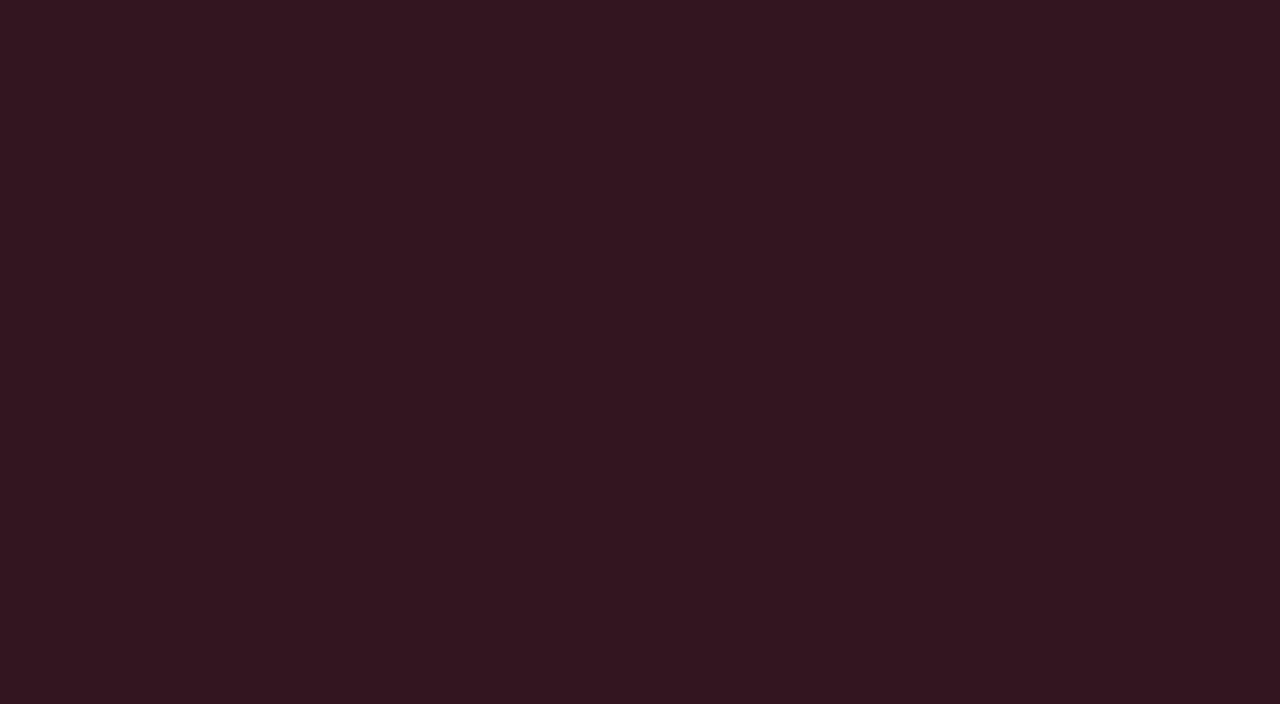Find the bounding box coordinates for the element that must be clicked to complete the instruction: "View the article by Michael Christie". The coordinates should be four float numbers between 0 and 1, indicated as [left, top, right, bottom].

[0.544, 0.193, 0.638, 0.227]